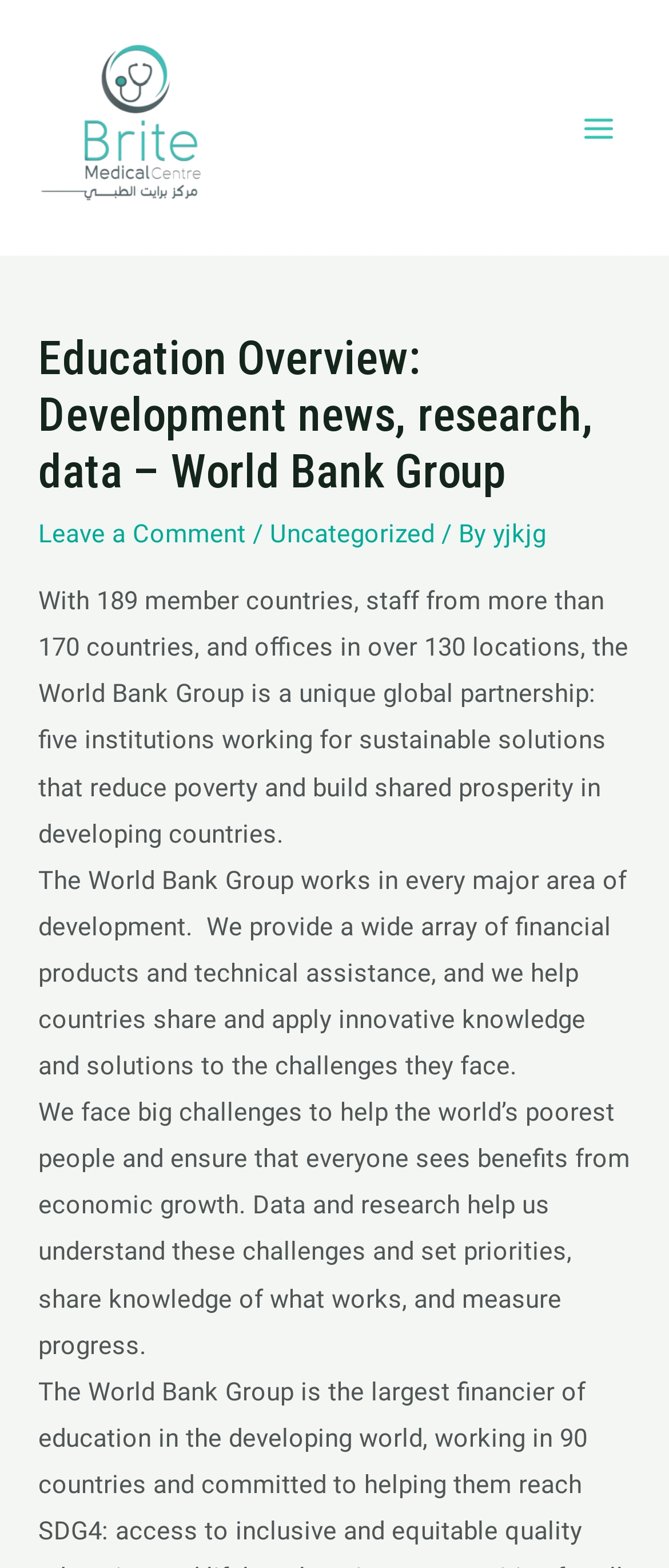How many institutions work for sustainable solutions?
Based on the image content, provide your answer in one word or a short phrase.

five